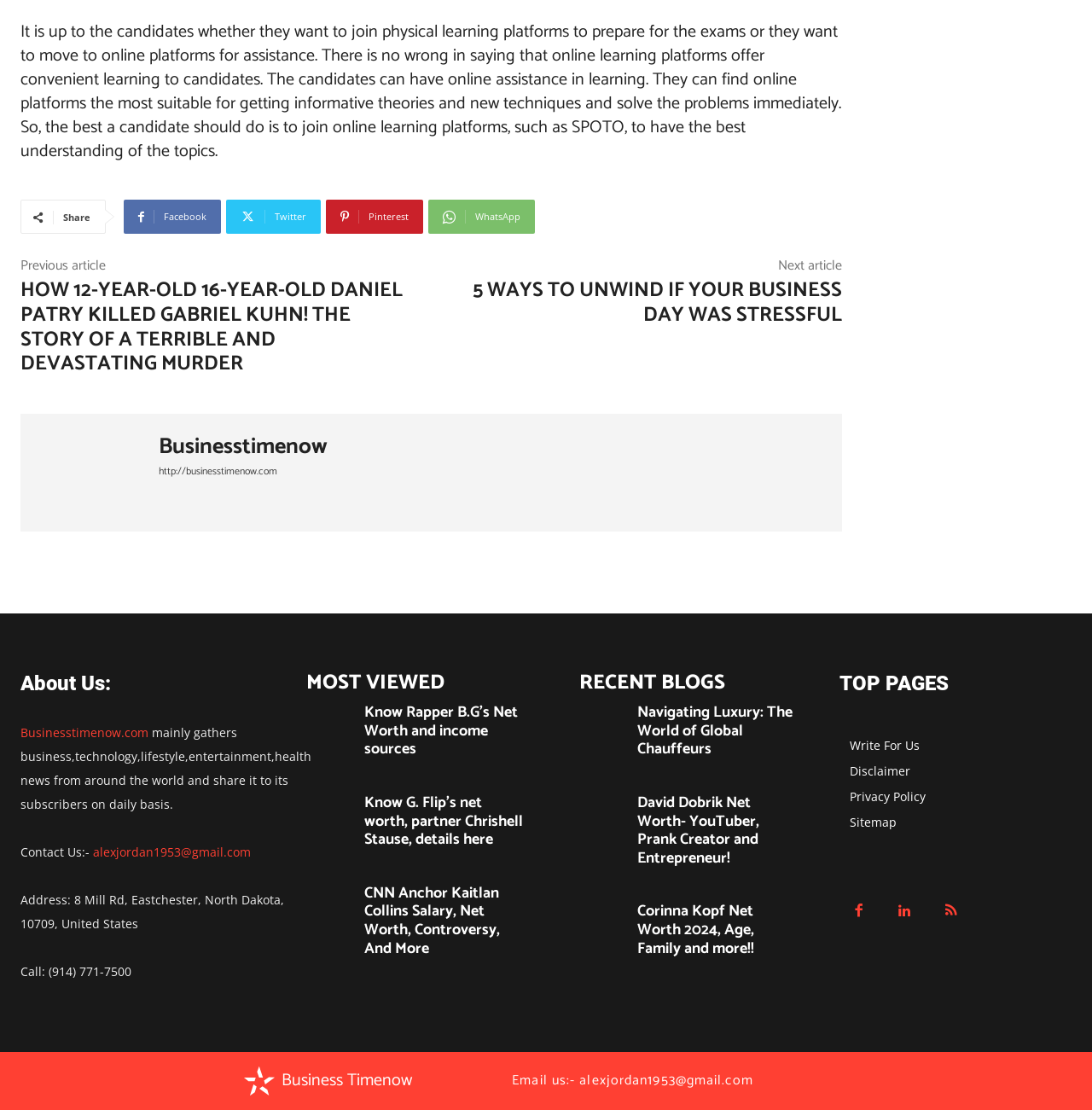What are the most viewed articles?
Answer the question with a single word or phrase by looking at the picture.

Rapper B.G's Net Worth, etc.